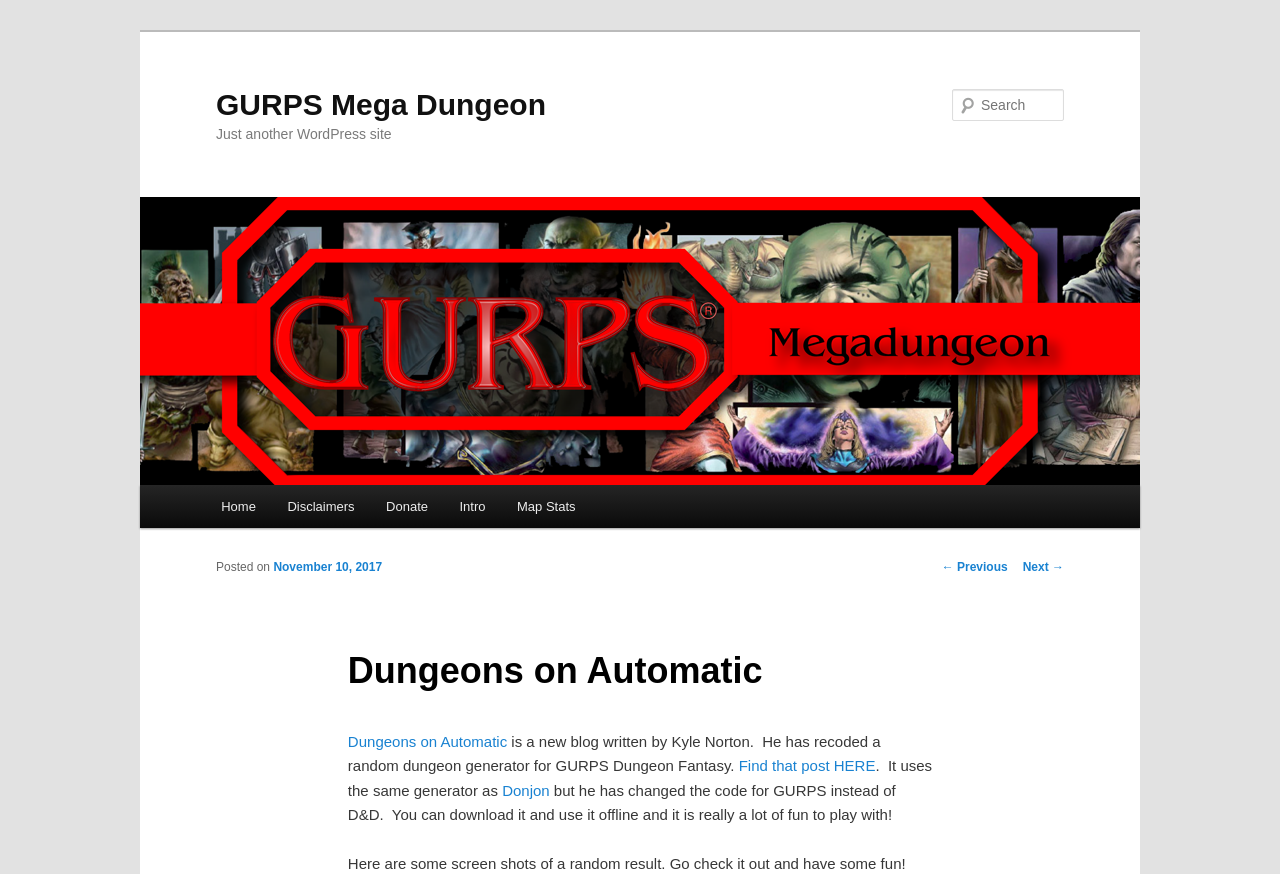What is the name of the author of the blog?
Based on the image, respond with a single word or phrase.

Kyle Norton